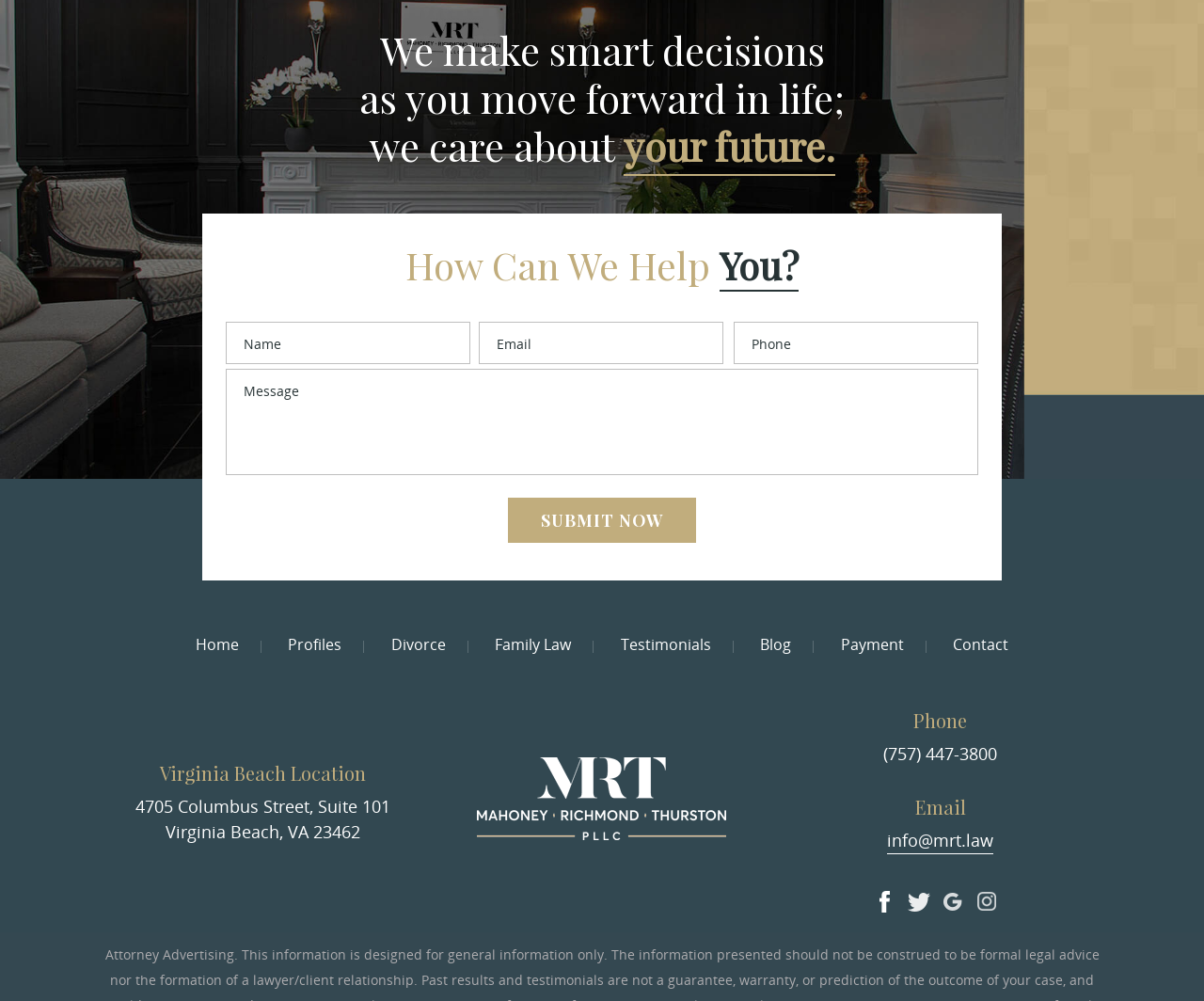Please identify the bounding box coordinates of the area that needs to be clicked to fulfill the following instruction: "Go to the Home page."

[0.162, 0.633, 0.198, 0.654]